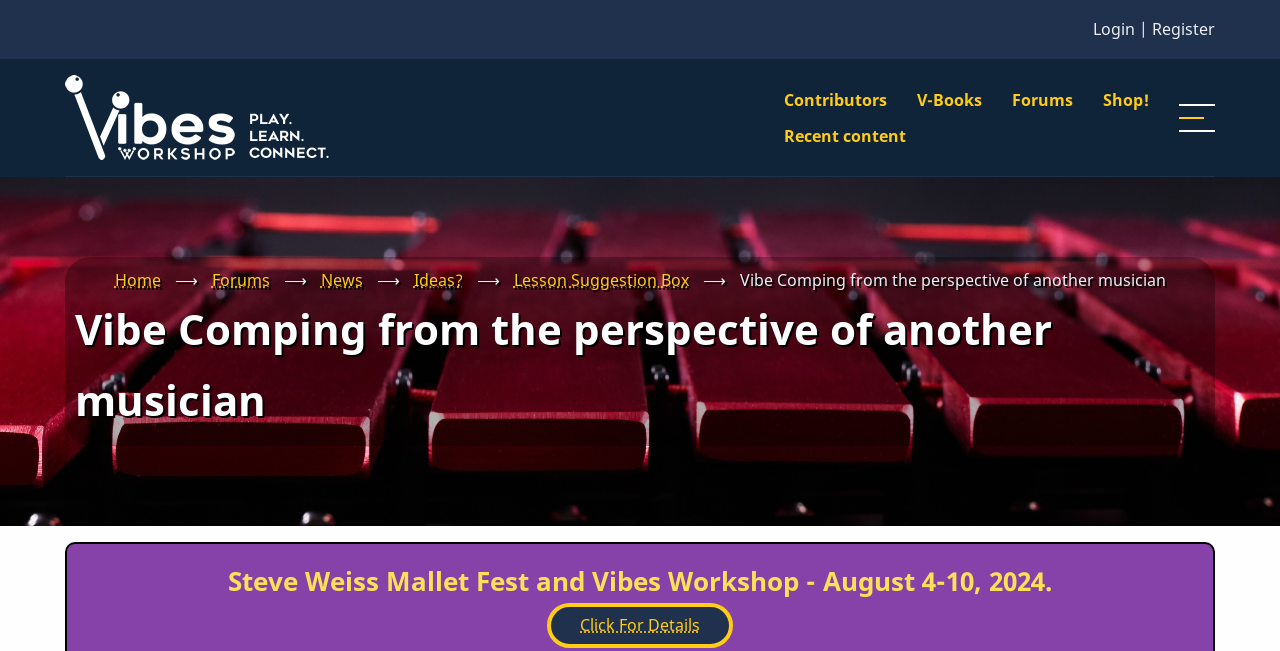Predict the bounding box coordinates for the UI element described as: "Check Engine Light (CEL) Warning". The coordinates should be four float numbers between 0 and 1, presented as [left, top, right, bottom].

None